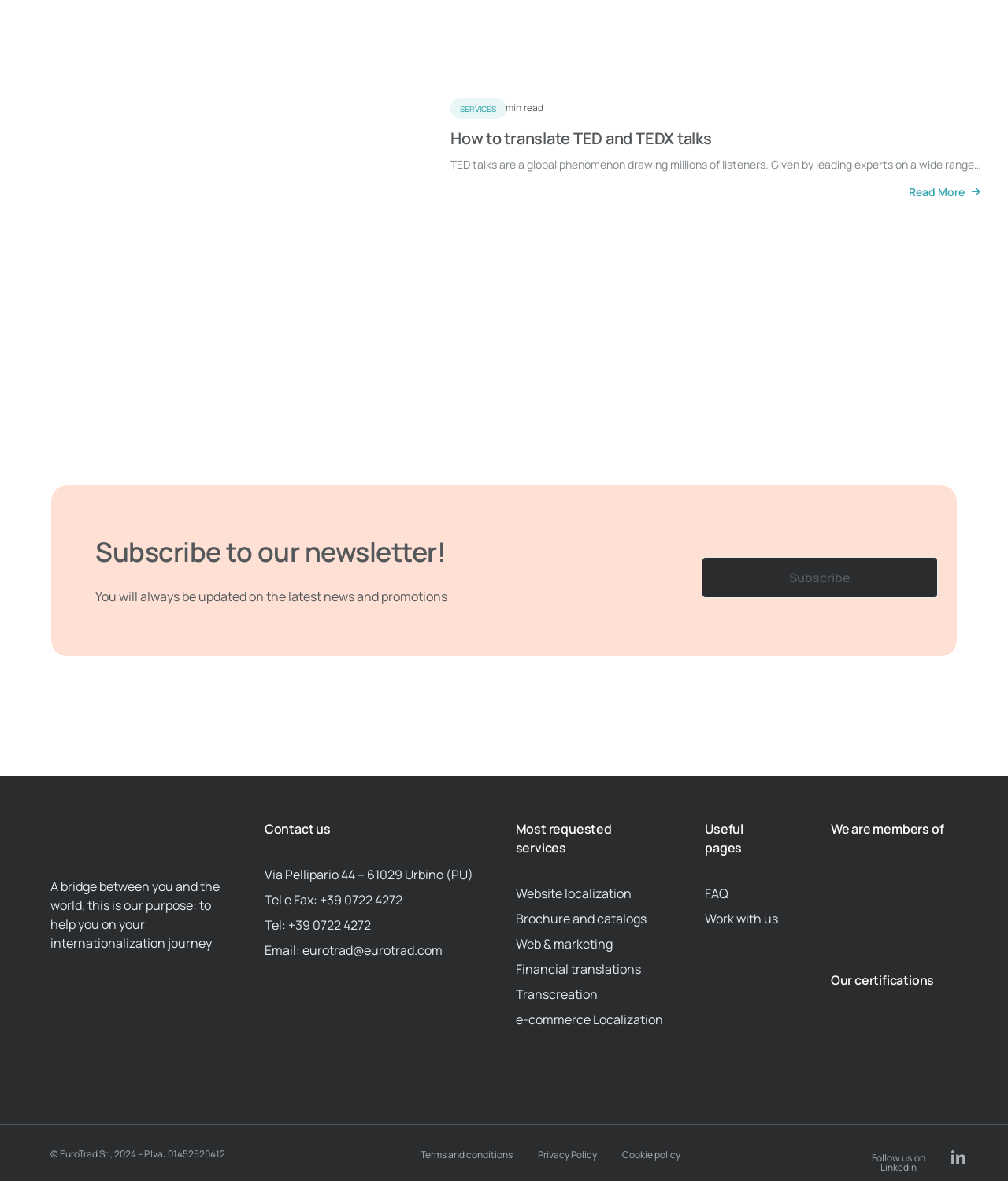Could you locate the bounding box coordinates for the section that should be clicked to accomplish this task: "Contact us".

[0.262, 0.695, 0.328, 0.709]